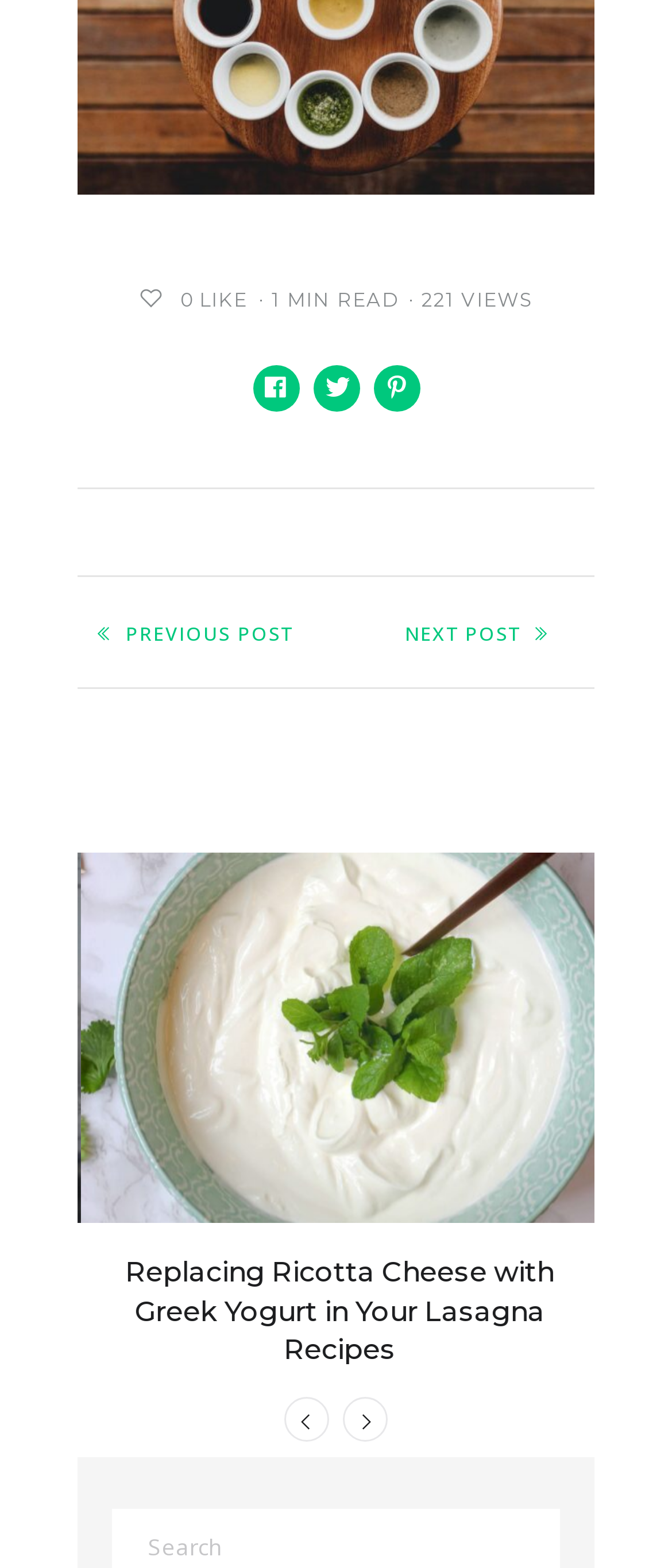Kindly determine the bounding box coordinates for the area that needs to be clicked to execute this instruction: "View the next post".

[0.538, 0.386, 0.885, 0.421]